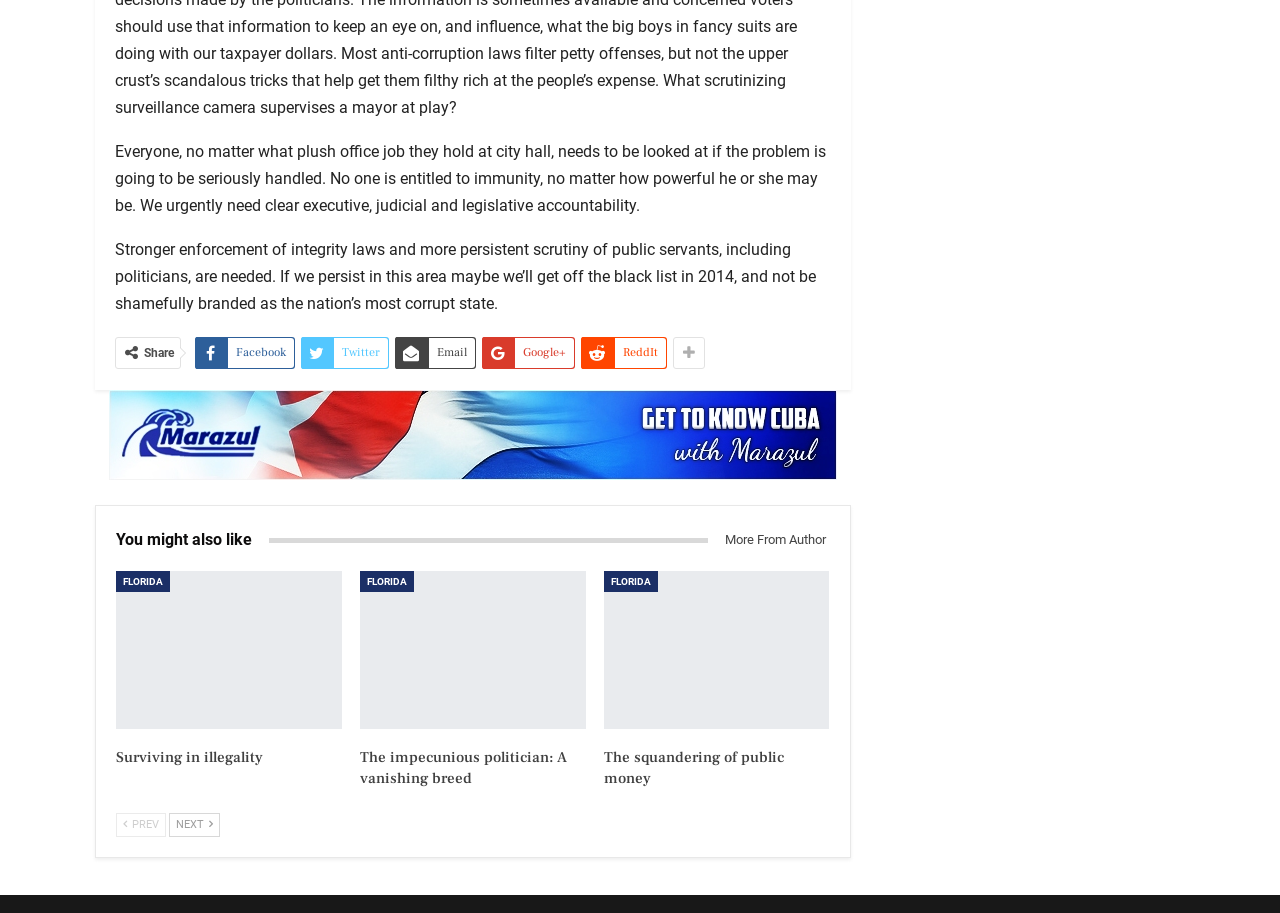Please find and report the bounding box coordinates of the element to click in order to perform the following action: "Share on Facebook". The coordinates should be expressed as four float numbers between 0 and 1, in the format [left, top, right, bottom].

[0.152, 0.369, 0.23, 0.404]